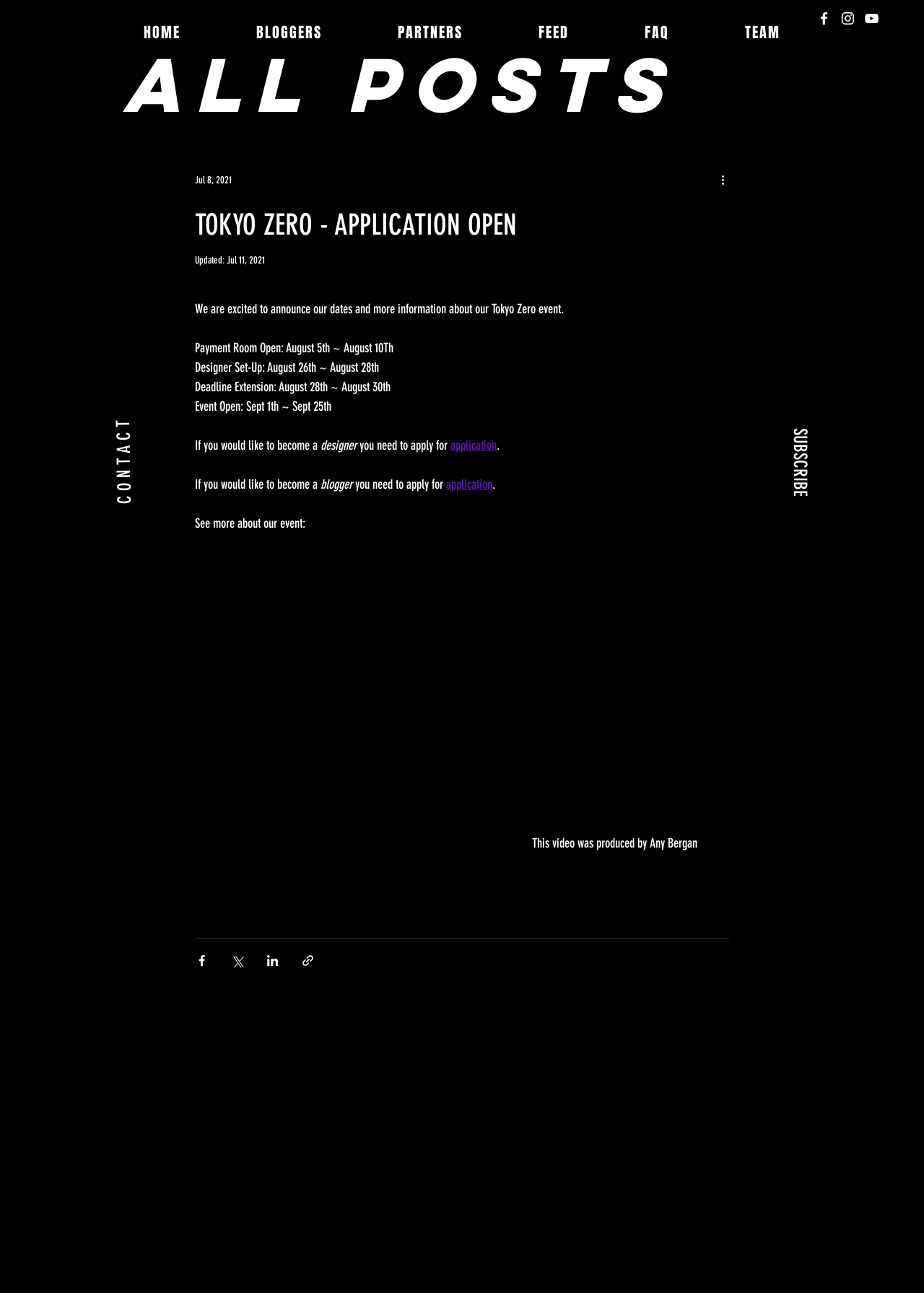Identify the primary heading of the webpage and provide its text.

TOKYO ZERO - APPLICATION OPEN